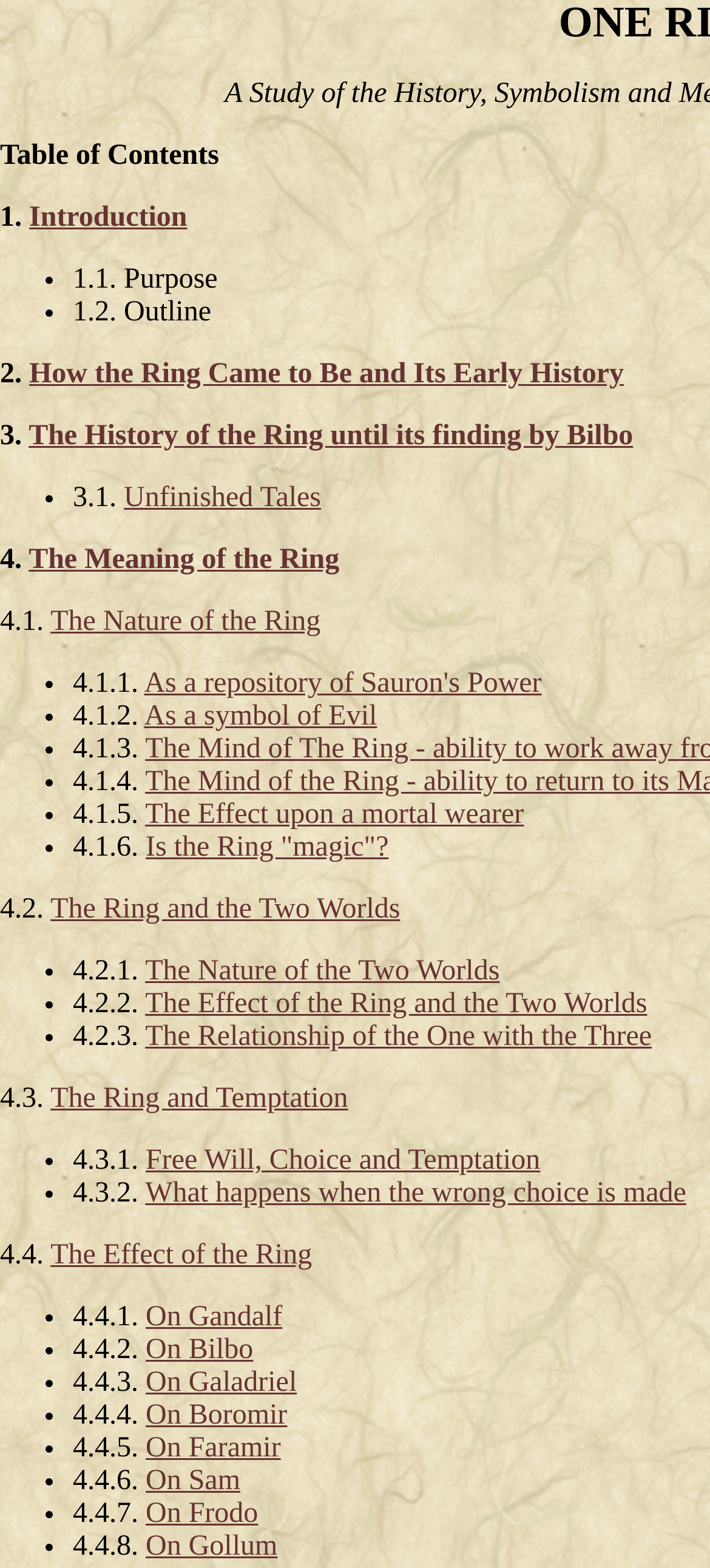Using details from the image, please answer the following question comprehensively:
What happens when the wrong choice is made?

What happens when the wrong choice is made is discussed in section 4.3.2, which is a subheading under the main topic of The Ring and Temptation.